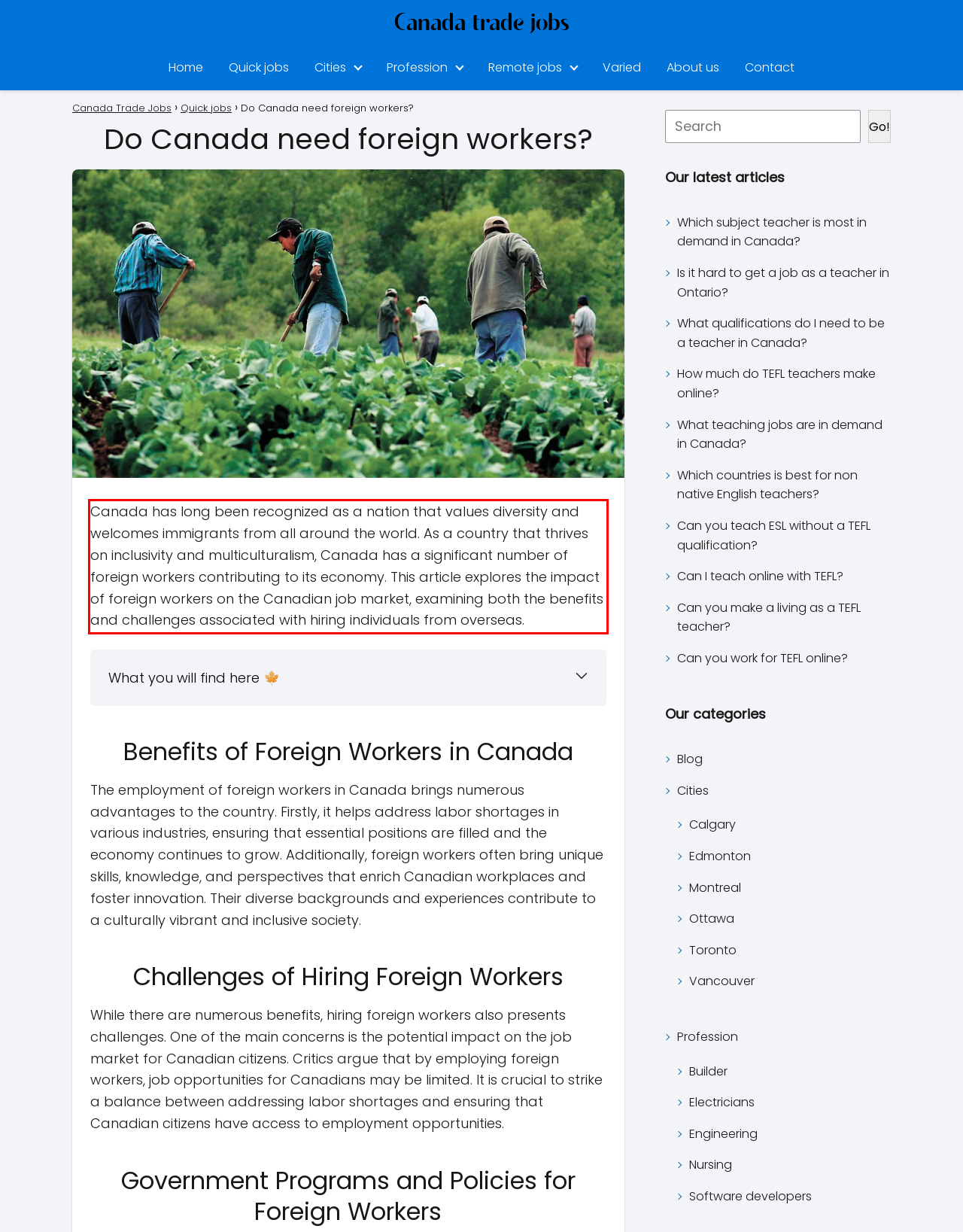Analyze the red bounding box in the provided webpage screenshot and generate the text content contained within.

Canada has long been recognized as a nation that values diversity and welcomes immigrants from all around the world. As a country that thrives on inclusivity and multiculturalism, Canada has a significant number of foreign workers contributing to its economy. This article explores the impact of foreign workers on the Canadian job market, examining both the benefits and challenges associated with hiring individuals from overseas.